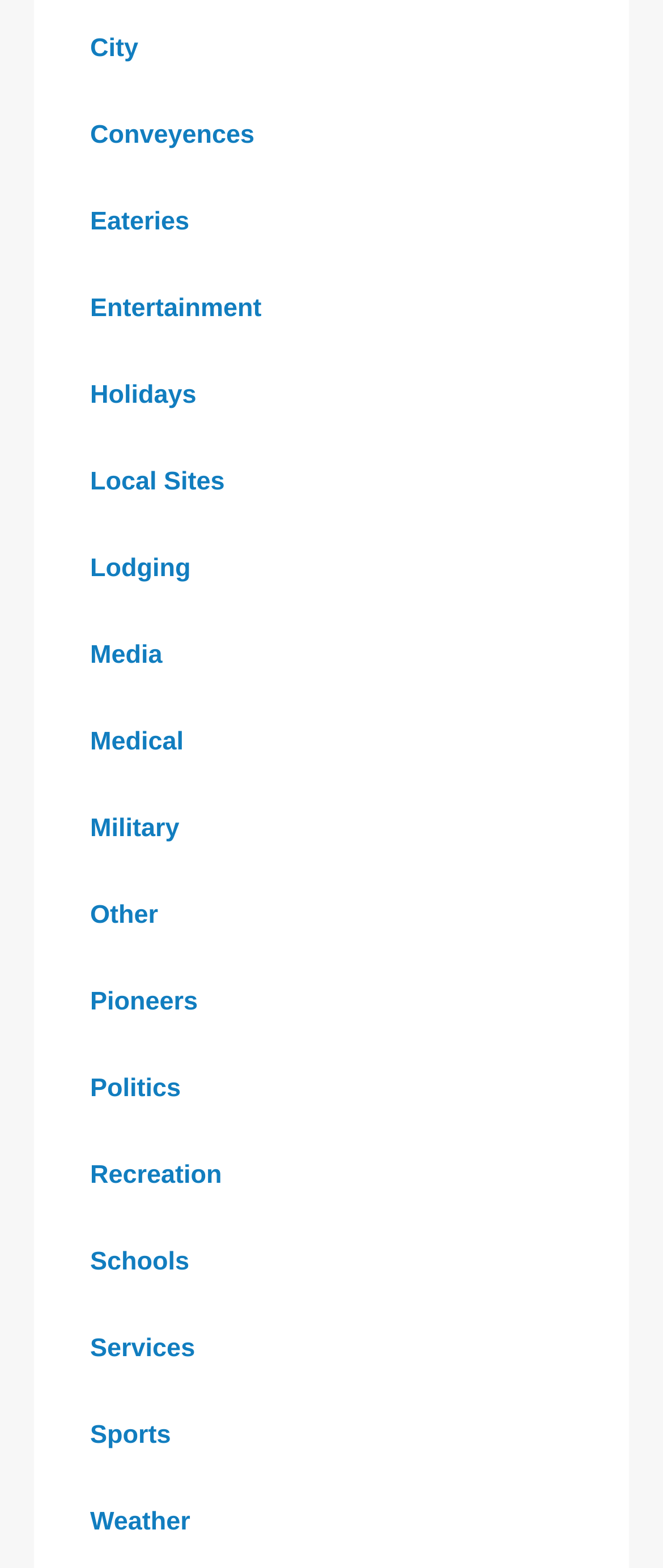Pinpoint the bounding box coordinates of the element you need to click to execute the following instruction: "Explore Entertainment options". The bounding box should be represented by four float numbers between 0 and 1, in the format [left, top, right, bottom].

[0.09, 0.169, 0.441, 0.224]